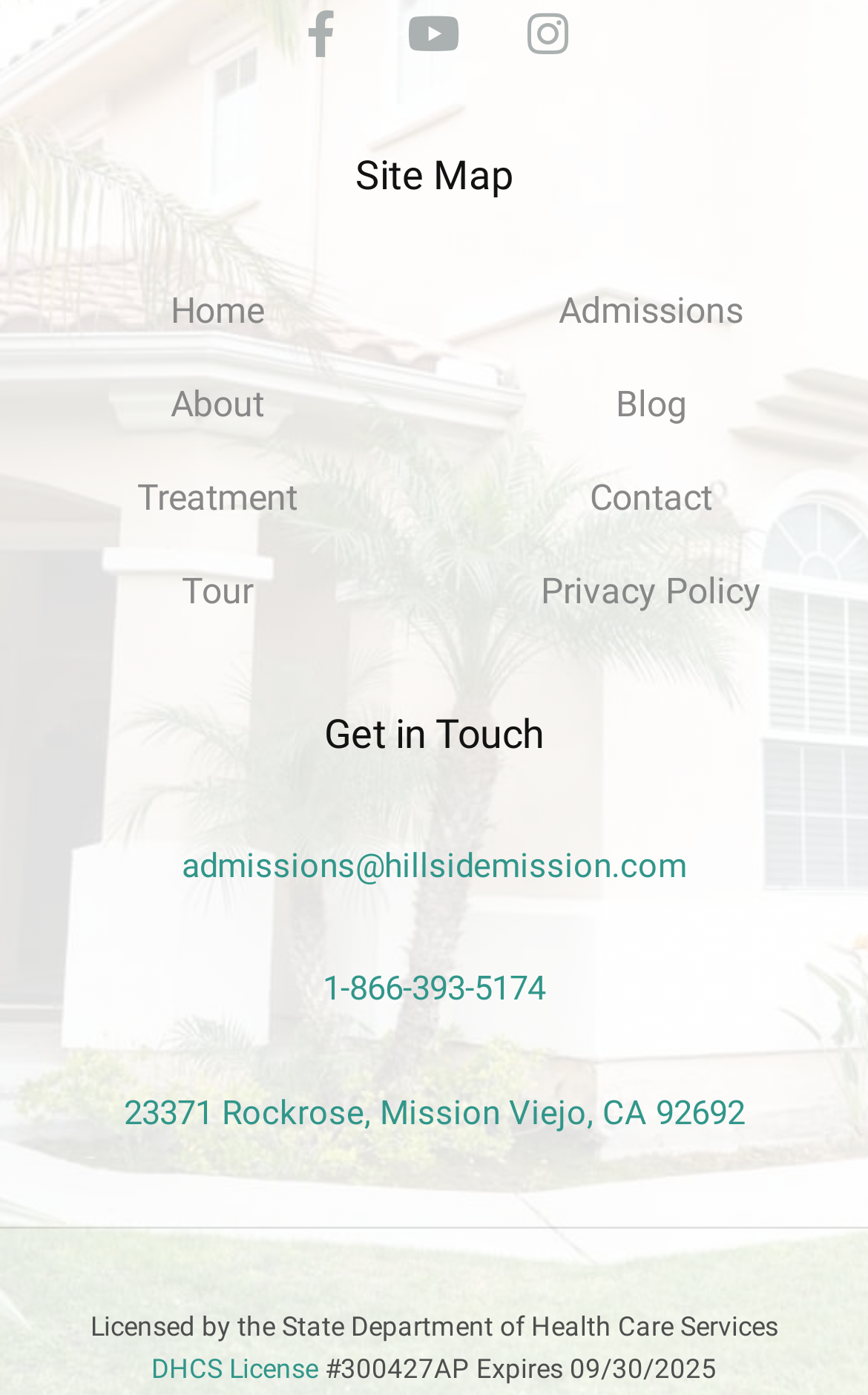Find the bounding box coordinates for the area you need to click to carry out the instruction: "Call the business". The coordinates should be four float numbers between 0 and 1, indicated as [left, top, right, bottom].

None